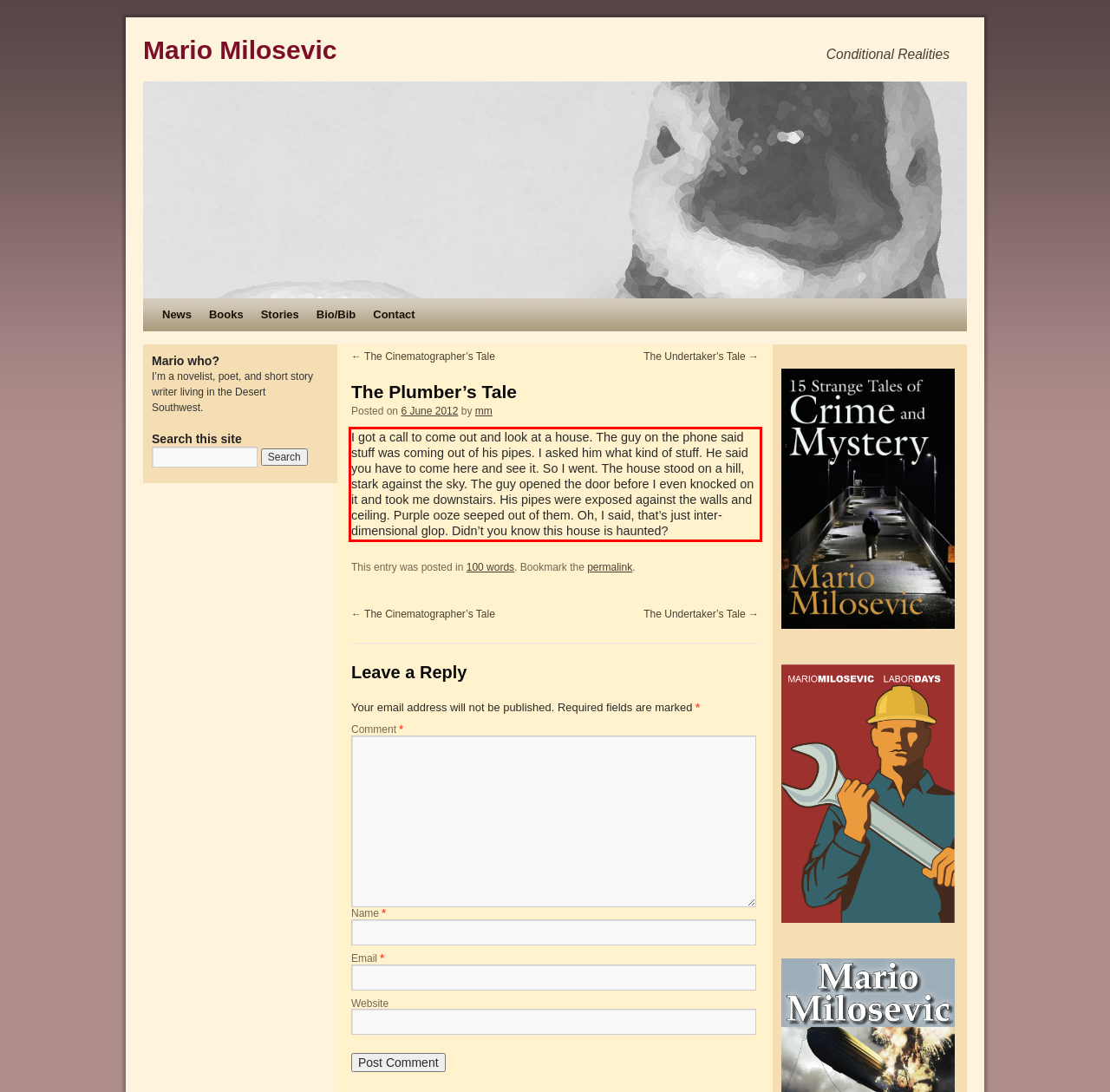There is a screenshot of a webpage with a red bounding box around a UI element. Please use OCR to extract the text within the red bounding box.

I got a call to come out and look at a house. The guy on the phone said stuff was coming out of his pipes. I asked him what kind of stuff. He said you have to come here and see it. So I went. The house stood on a hill, stark against the sky. The guy opened the door before I even knocked on it and took me downstairs. His pipes were exposed against the walls and ceiling. Purple ooze seeped out of them. Oh, I said, that’s just inter-dimensional glop. Didn’t you know this house is haunted?